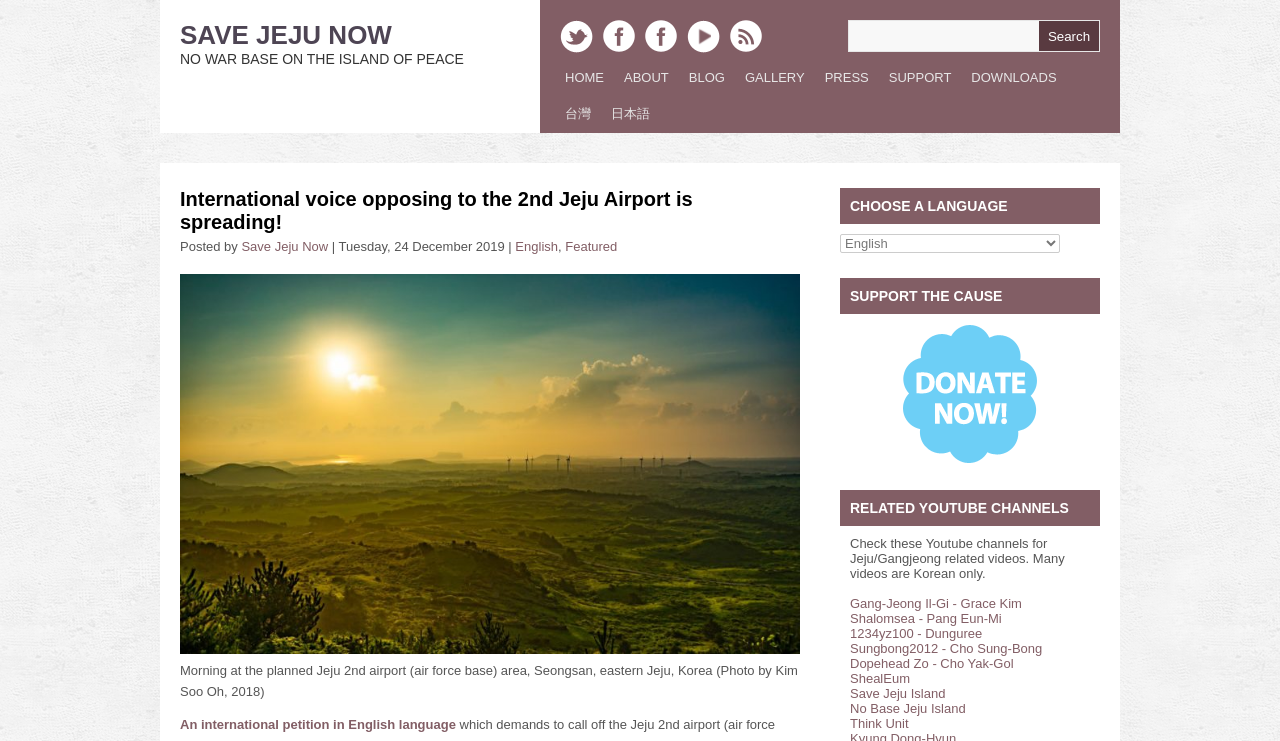With reference to the screenshot, provide a detailed response to the question below:
What is the topic of the Youtube channels listed on the webpage?

The webpage lists several Youtube channels with descriptions, and the common theme among them is that they are related to Jeju/Gangjeong. This is evident from the heading 'RELATED YOUTUBE CHANNELS' and the descriptions of the channels, which mention Jeju/Gangjeong.